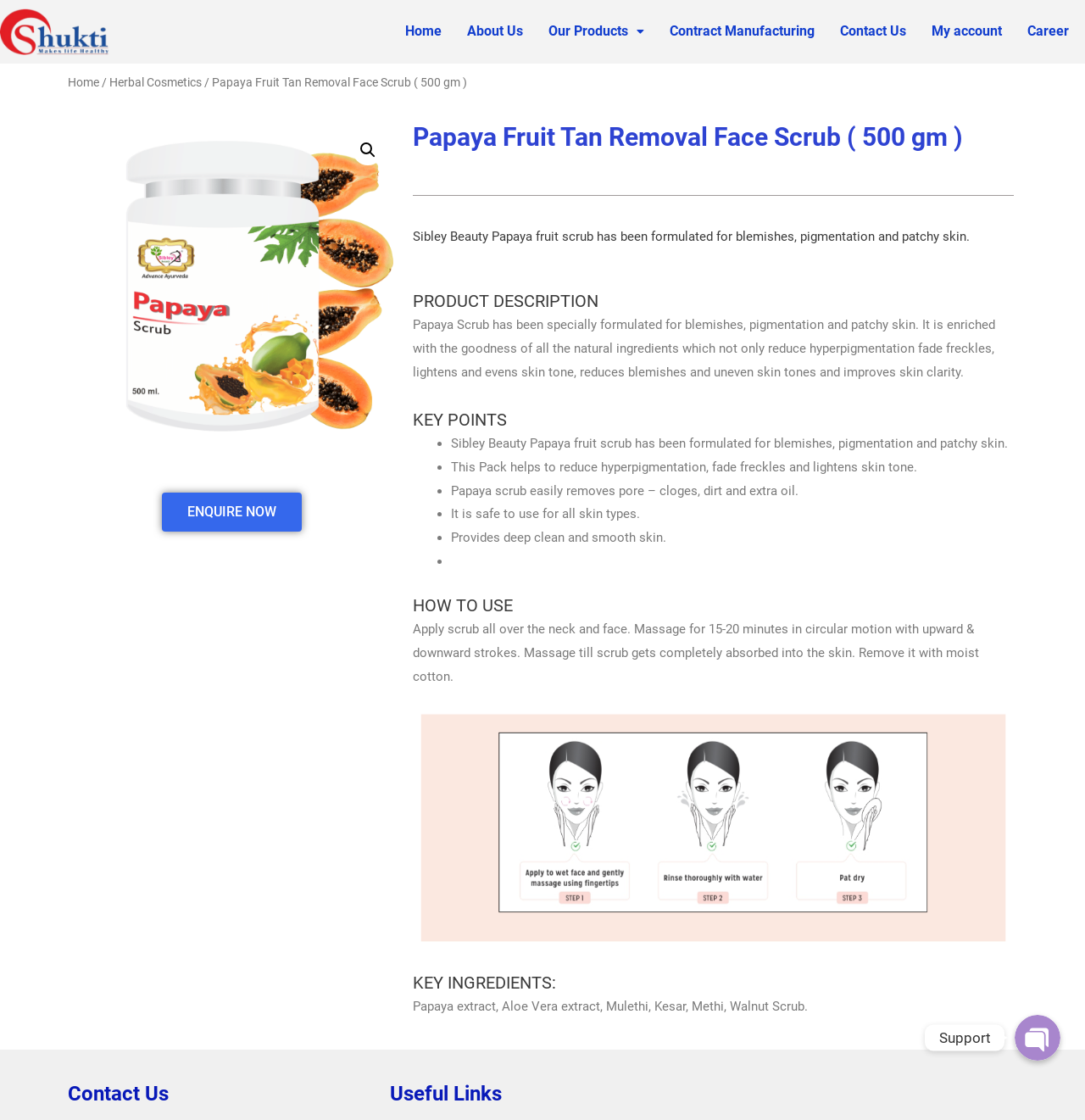Give a short answer to this question using one word or a phrase:
What is the purpose of the Papaya scrub?

Remove hyperpigmentation, fade freckles, lighten skin tone